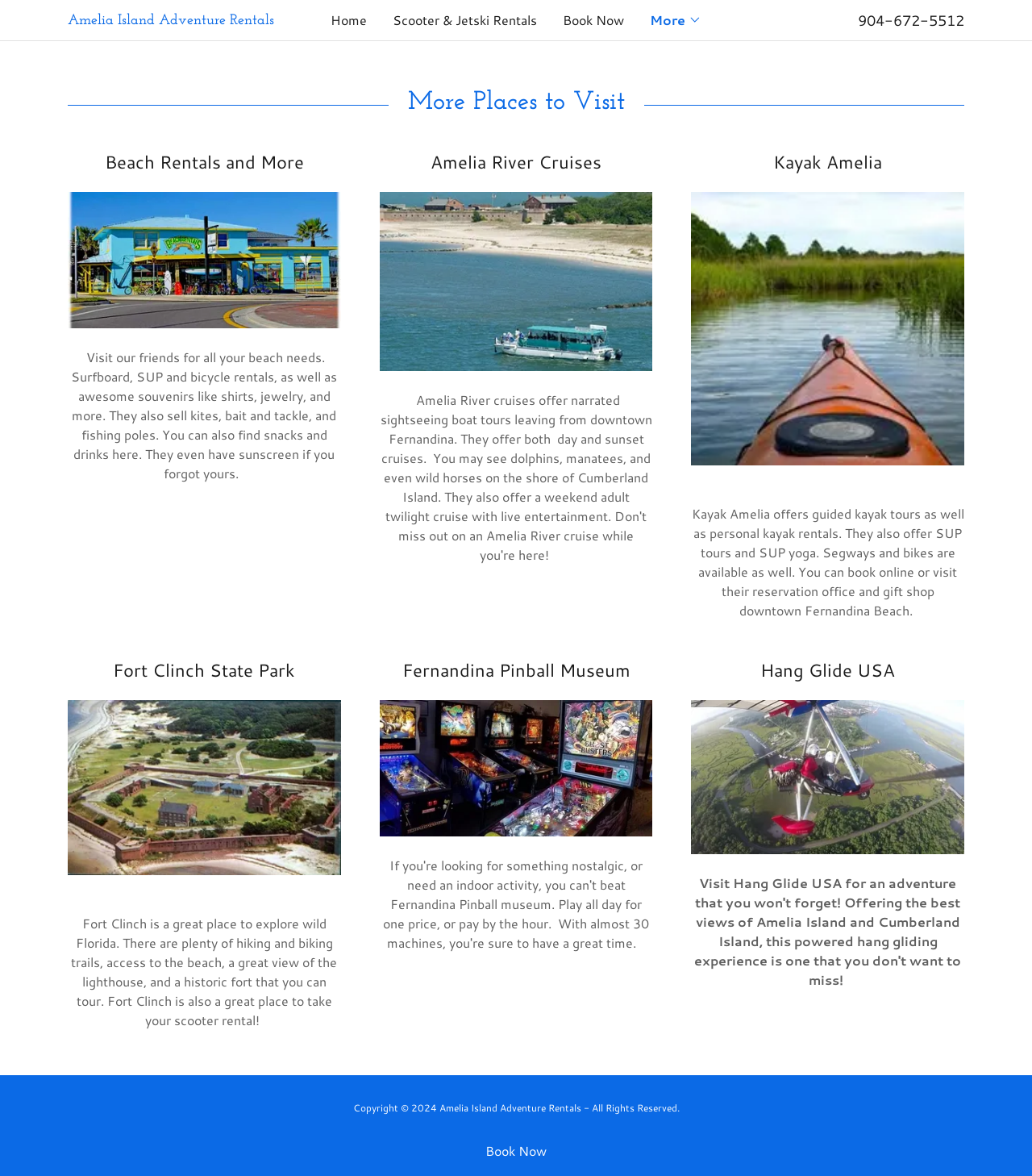What is the name of the company that owns this website?
Answer the question with a single word or phrase derived from the image.

Amelia Island Adventure Rentals